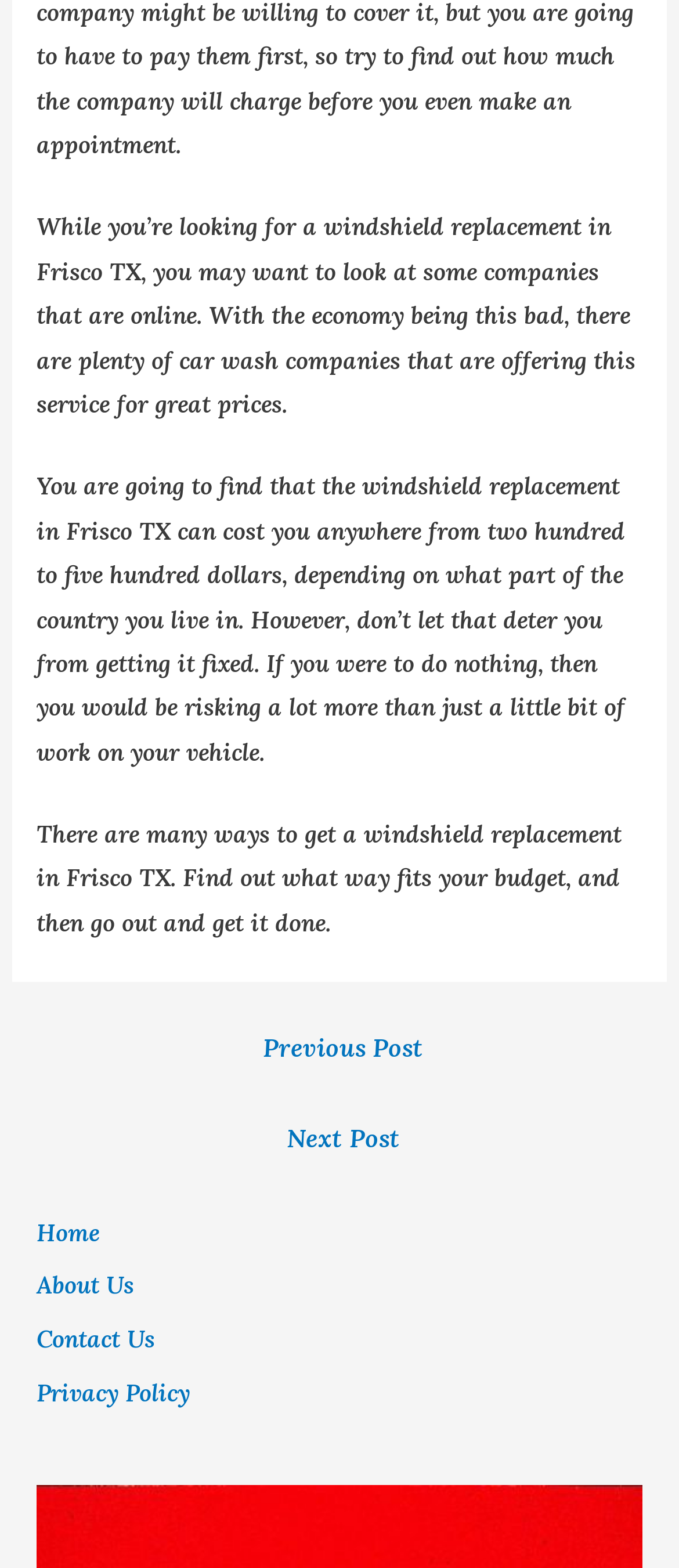Give the bounding box coordinates for the element described by: "Next Post →".

[0.024, 0.708, 0.986, 0.746]